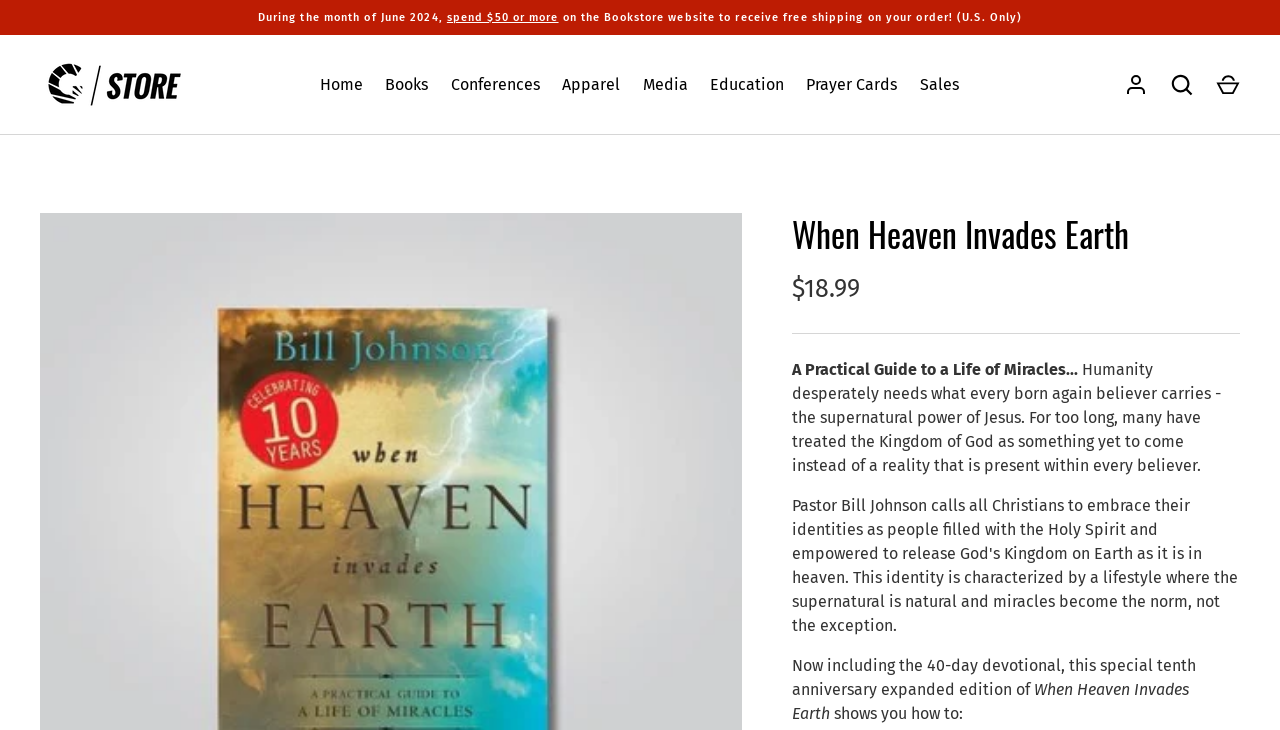Locate the bounding box coordinates of the clickable area needed to fulfill the instruction: "View the shopping 'Cart'".

[0.942, 0.087, 0.977, 0.147]